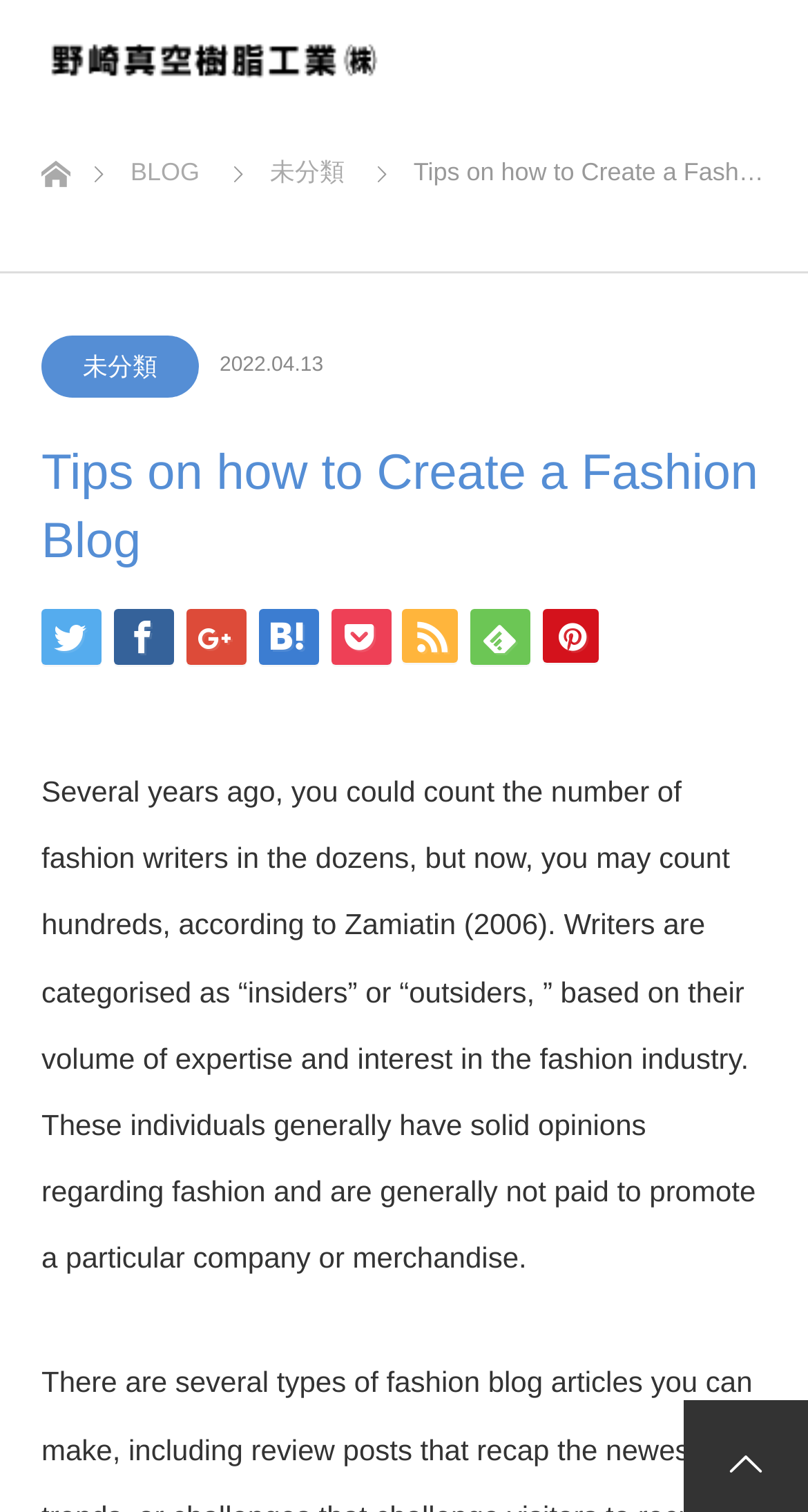How many links are there in the top navigation menu?
Based on the visual details in the image, please answer the question thoroughly.

The top navigation menu contains links to 'ホーム', 'BLOG', '未分類', and two more '未分類' links. Therefore, there are 5 links in total.